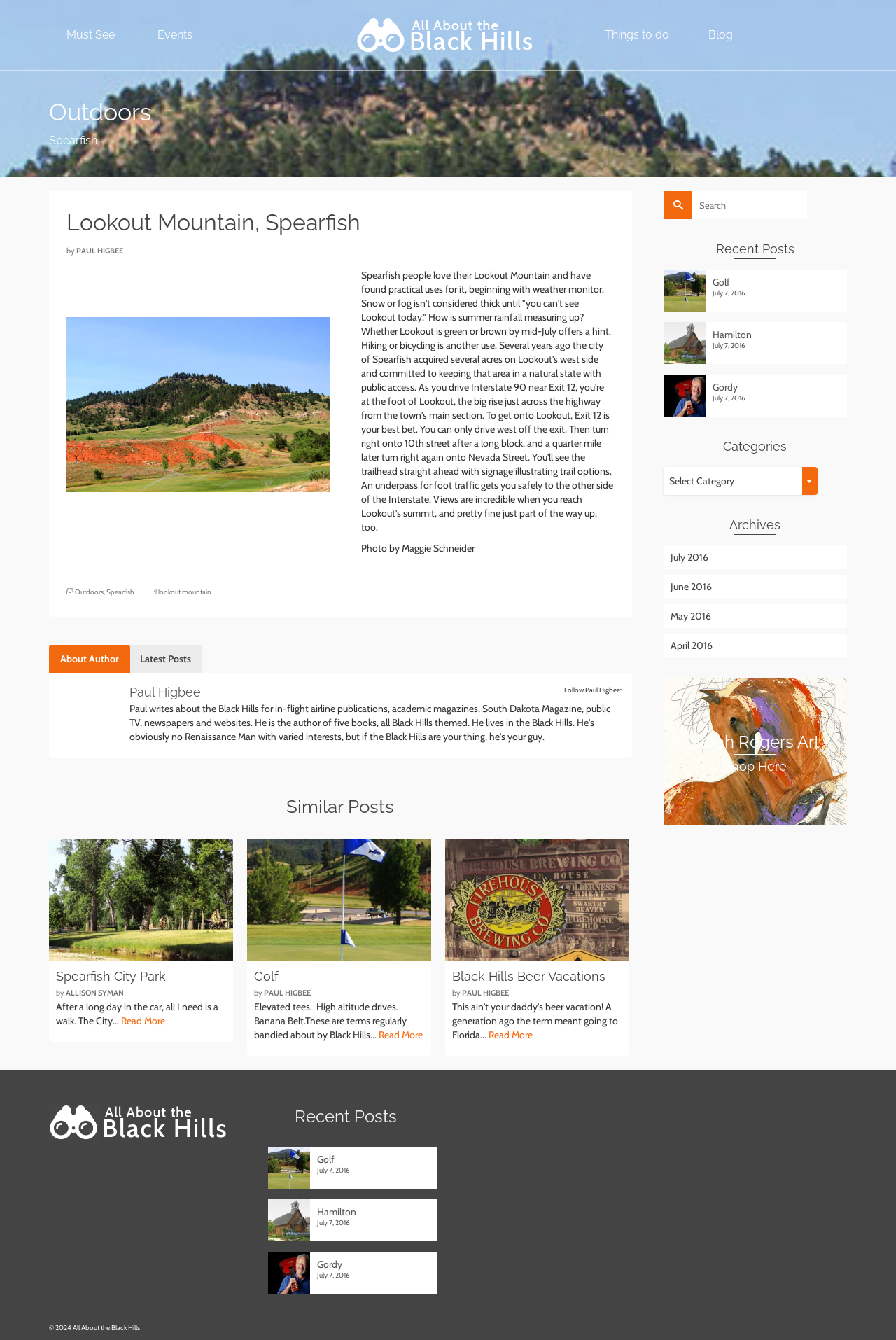Provide a brief response in the form of a single word or phrase:
What is the name of the mountain?

Lookout Mountain